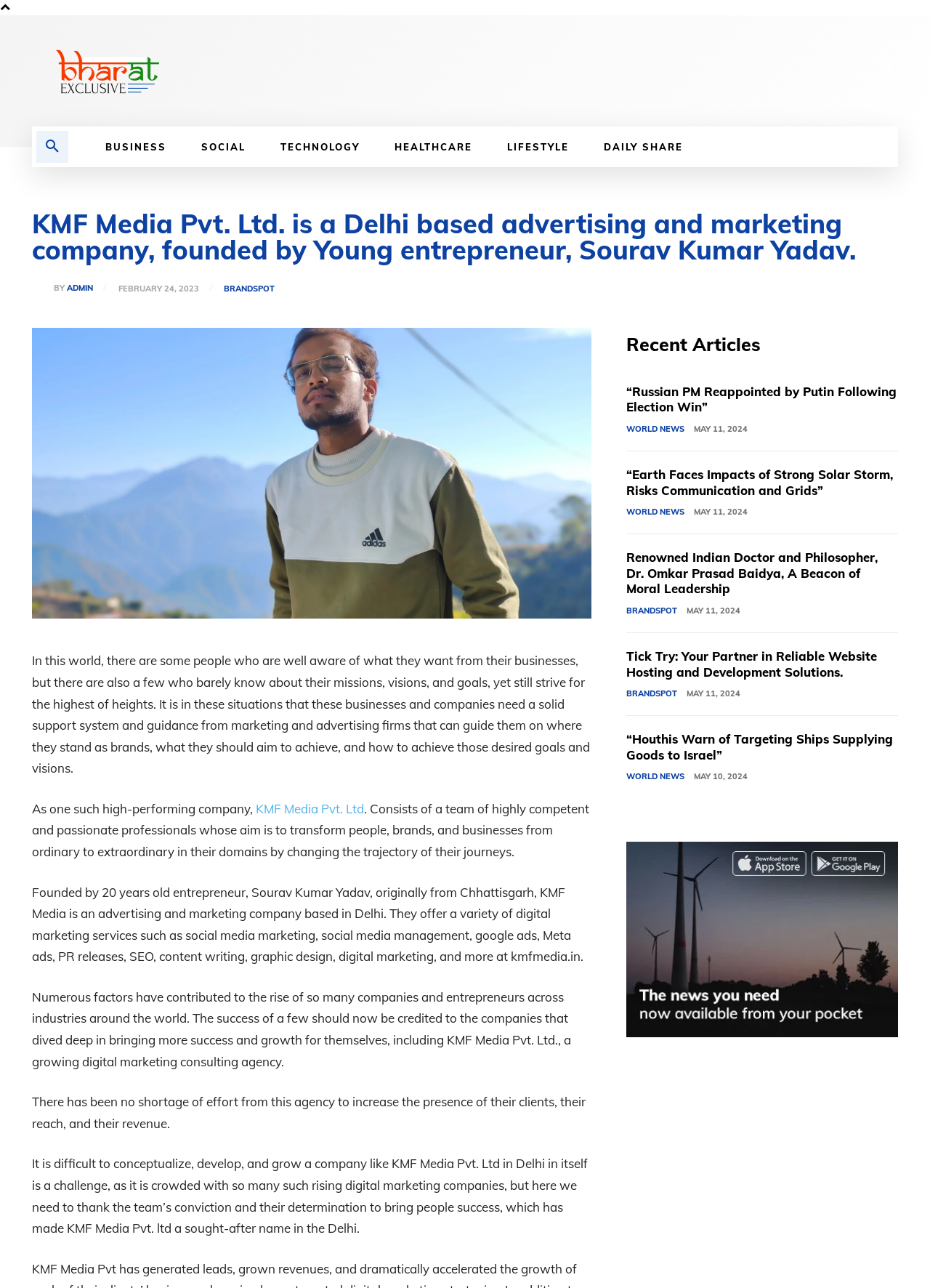Given the element description "parent_node: BY title="admin"", identify the bounding box of the corresponding UI element.

[0.034, 0.218, 0.058, 0.23]